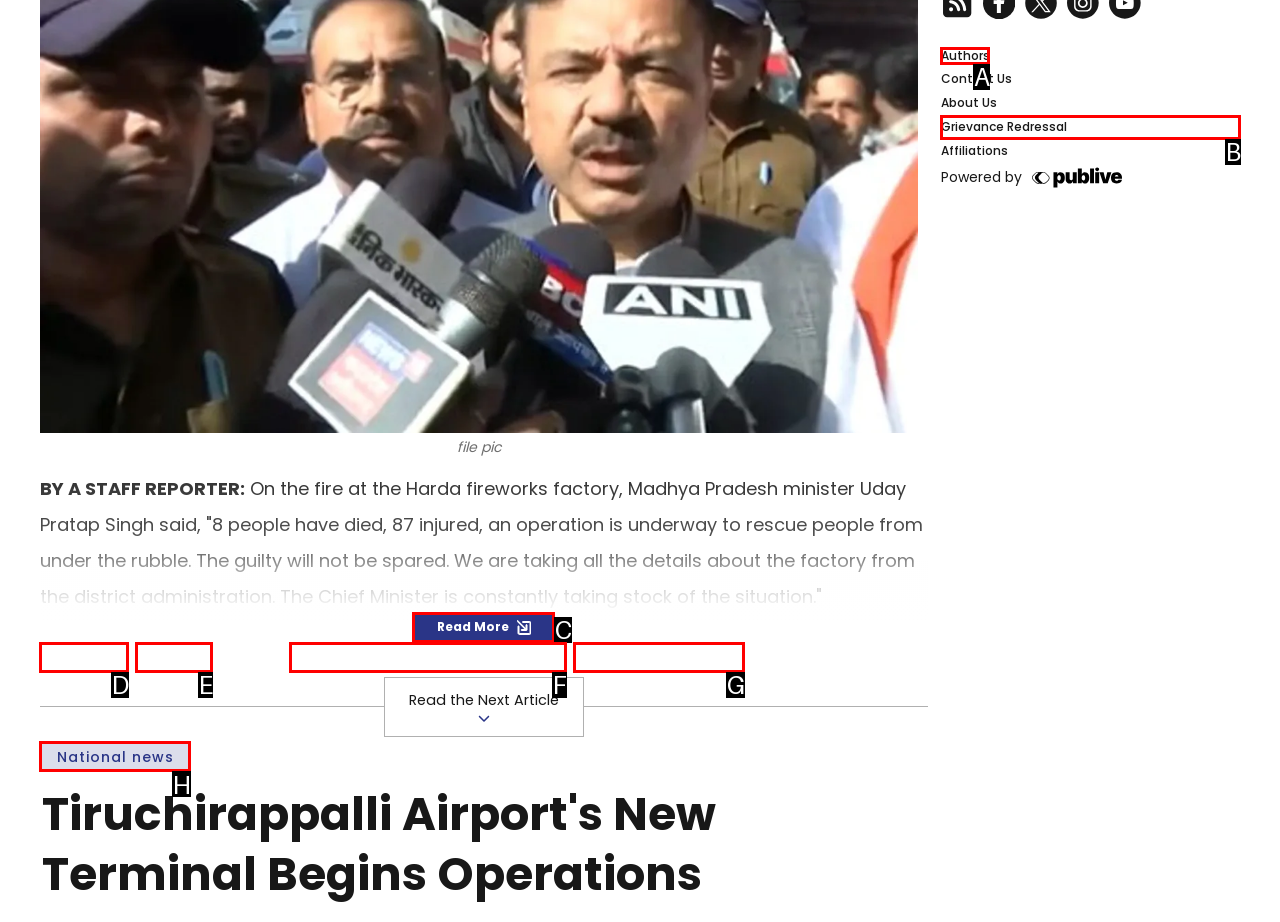Pick the option that best fits the description: firecracker factory explosion. Reply with the letter of the matching option directly.

F